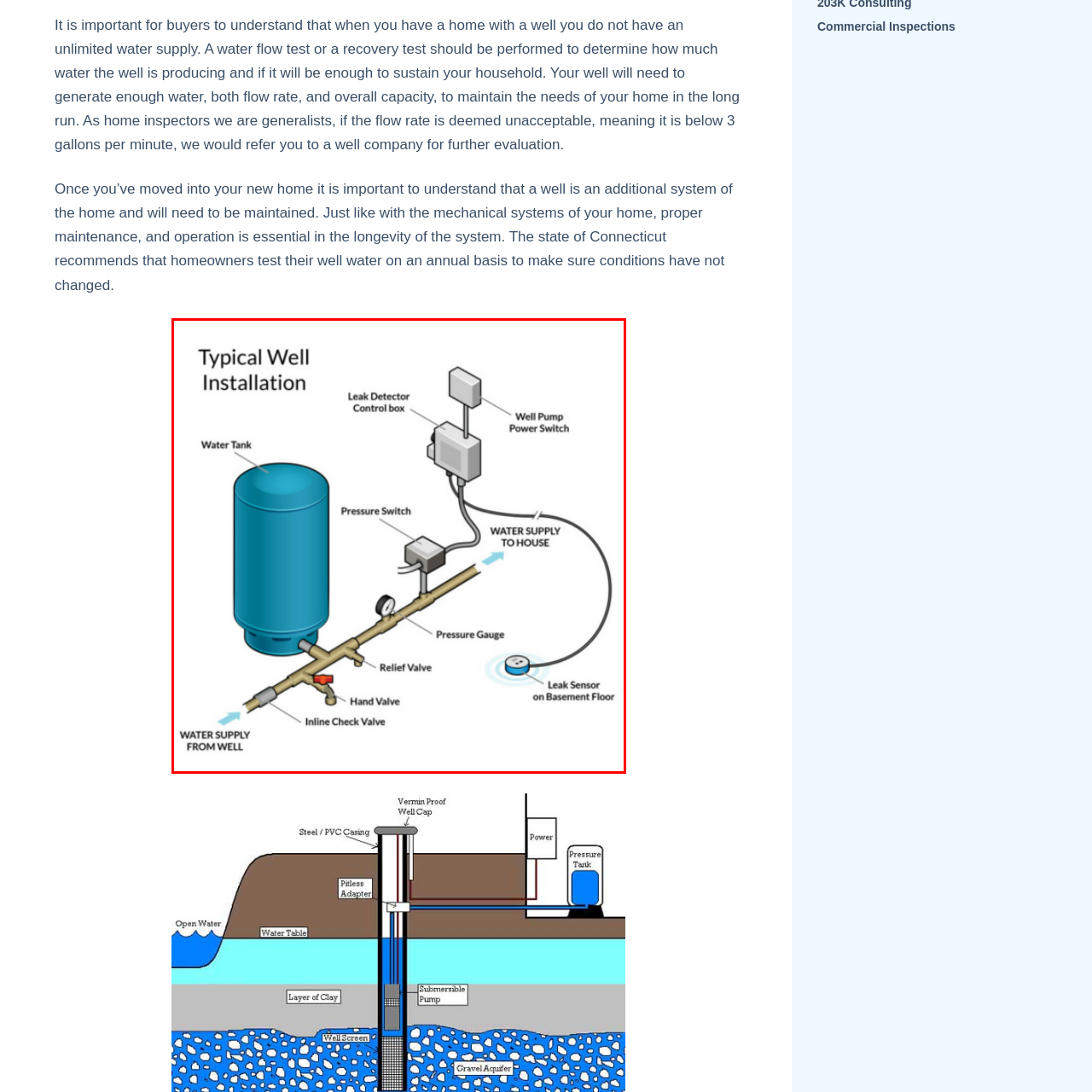What is the purpose of the pressure gauge?
View the portion of the image encircled by the red bounding box and give a one-word or short phrase answer.

to monitor water pressure levels